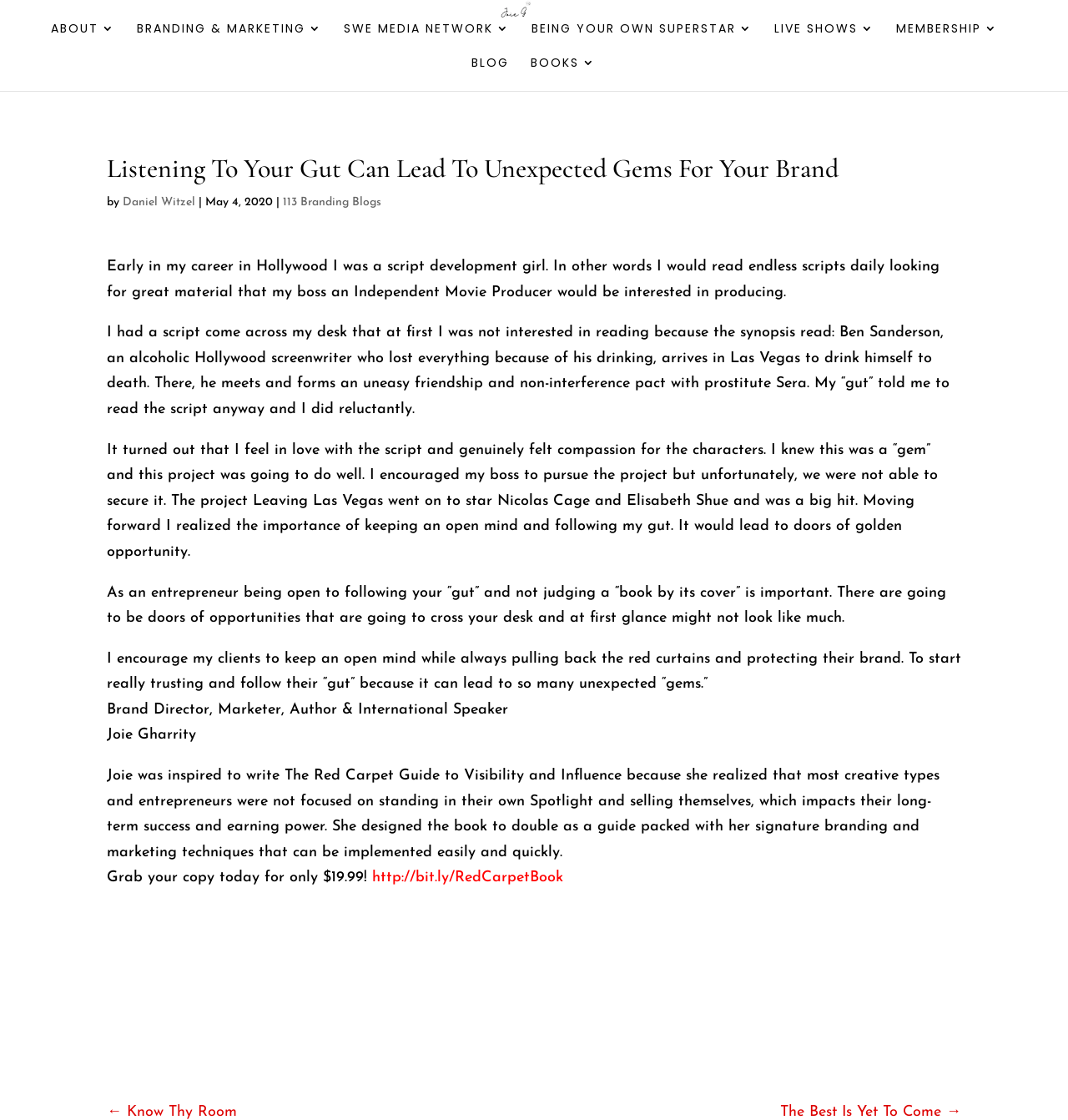Can you find the bounding box coordinates of the area I should click to execute the following instruction: "Learn more about the book"?

[0.348, 0.777, 0.527, 0.791]